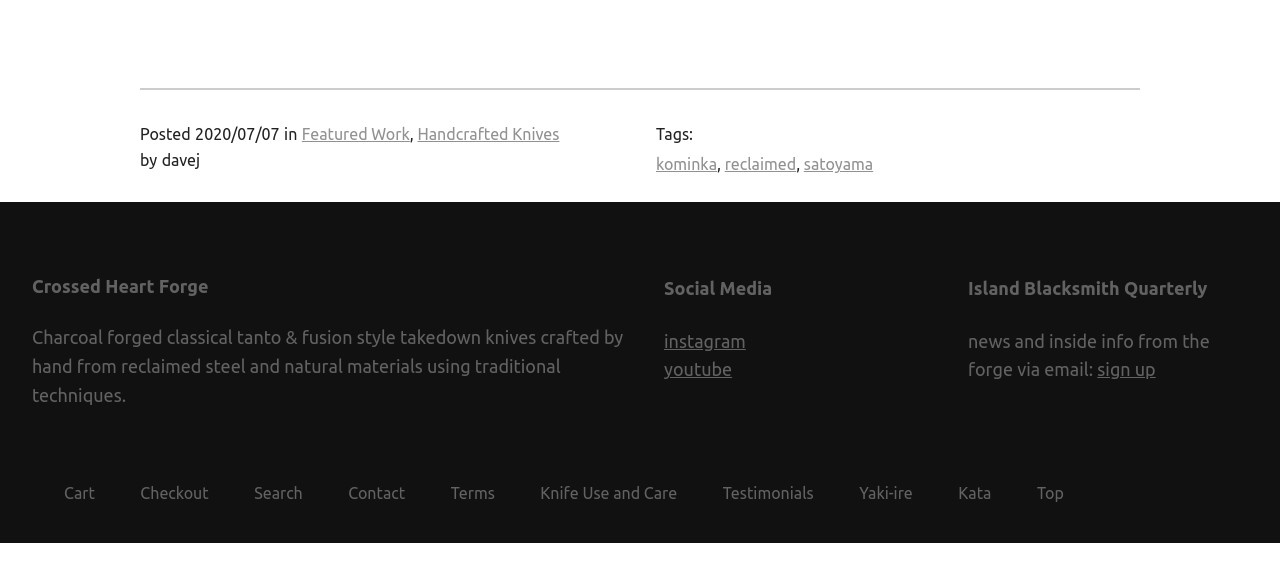What type of knives are featured on the webpage?
Using the picture, provide a one-word or short phrase answer.

Tanto and fusion style takedown knives